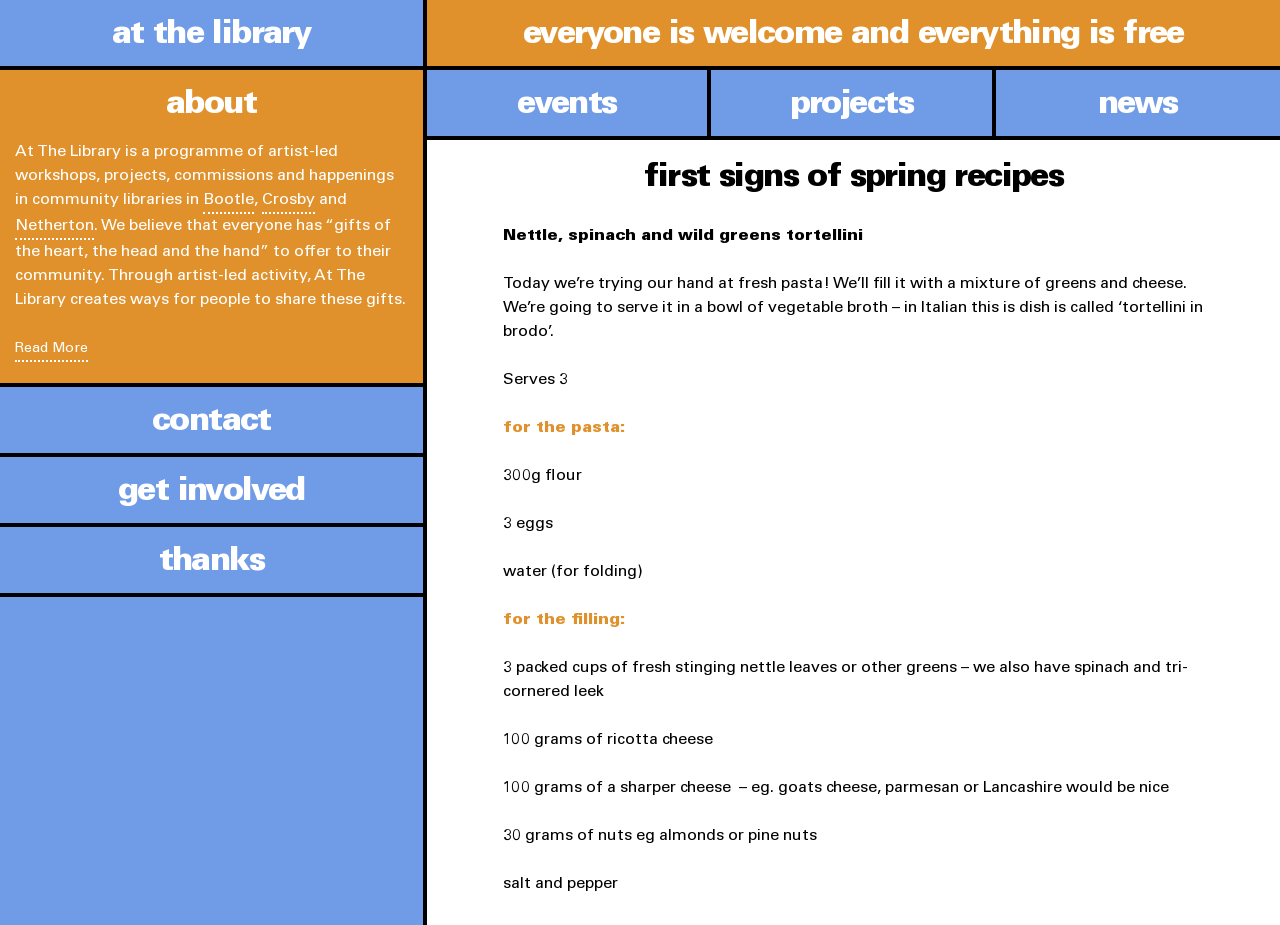Identify the bounding box coordinates necessary to click and complete the given instruction: "view the 'contact' information".

[0.0, 0.418, 0.33, 0.494]